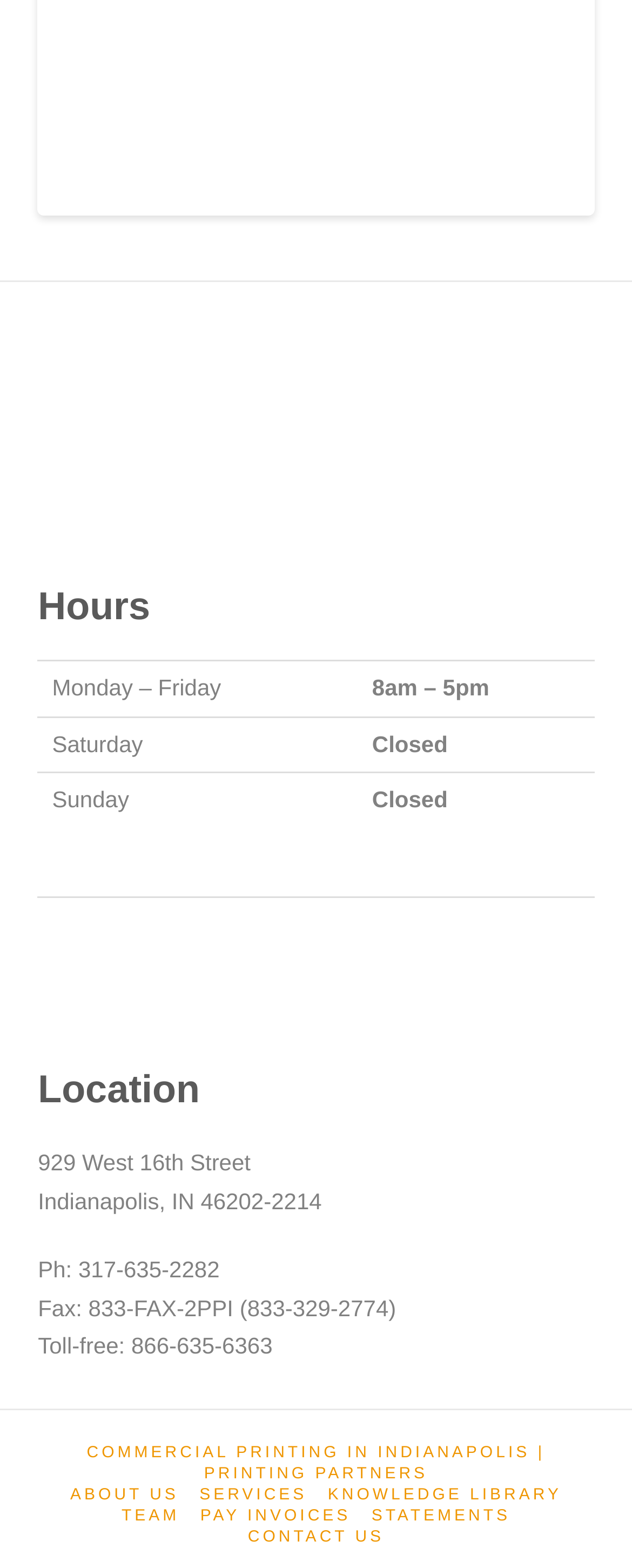Provide the bounding box coordinates of the section that needs to be clicked to accomplish the following instruction: "Contact us."

[0.392, 0.973, 0.608, 0.987]